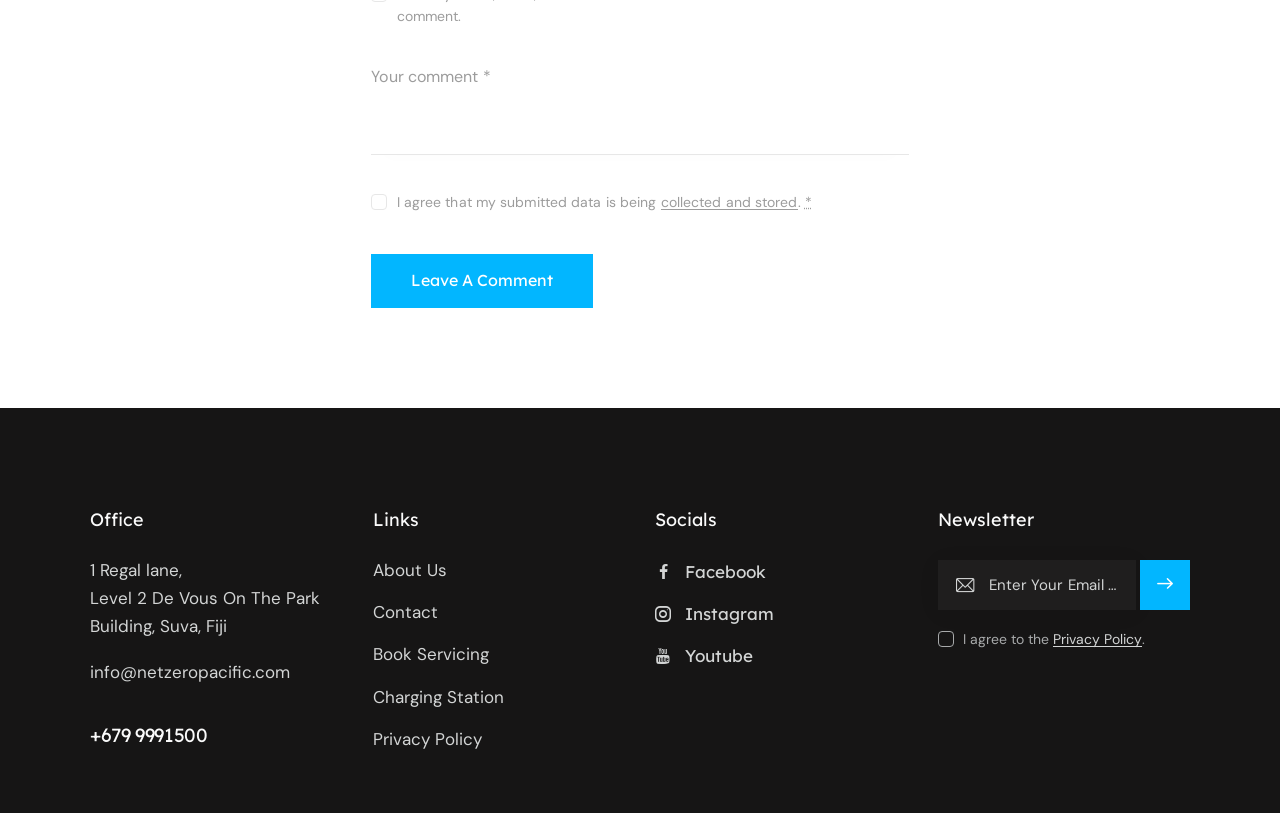Please give a short response to the question using one word or a phrase:
What social media platforms are linked on the webpage?

Facebook, Instagram, Youtube